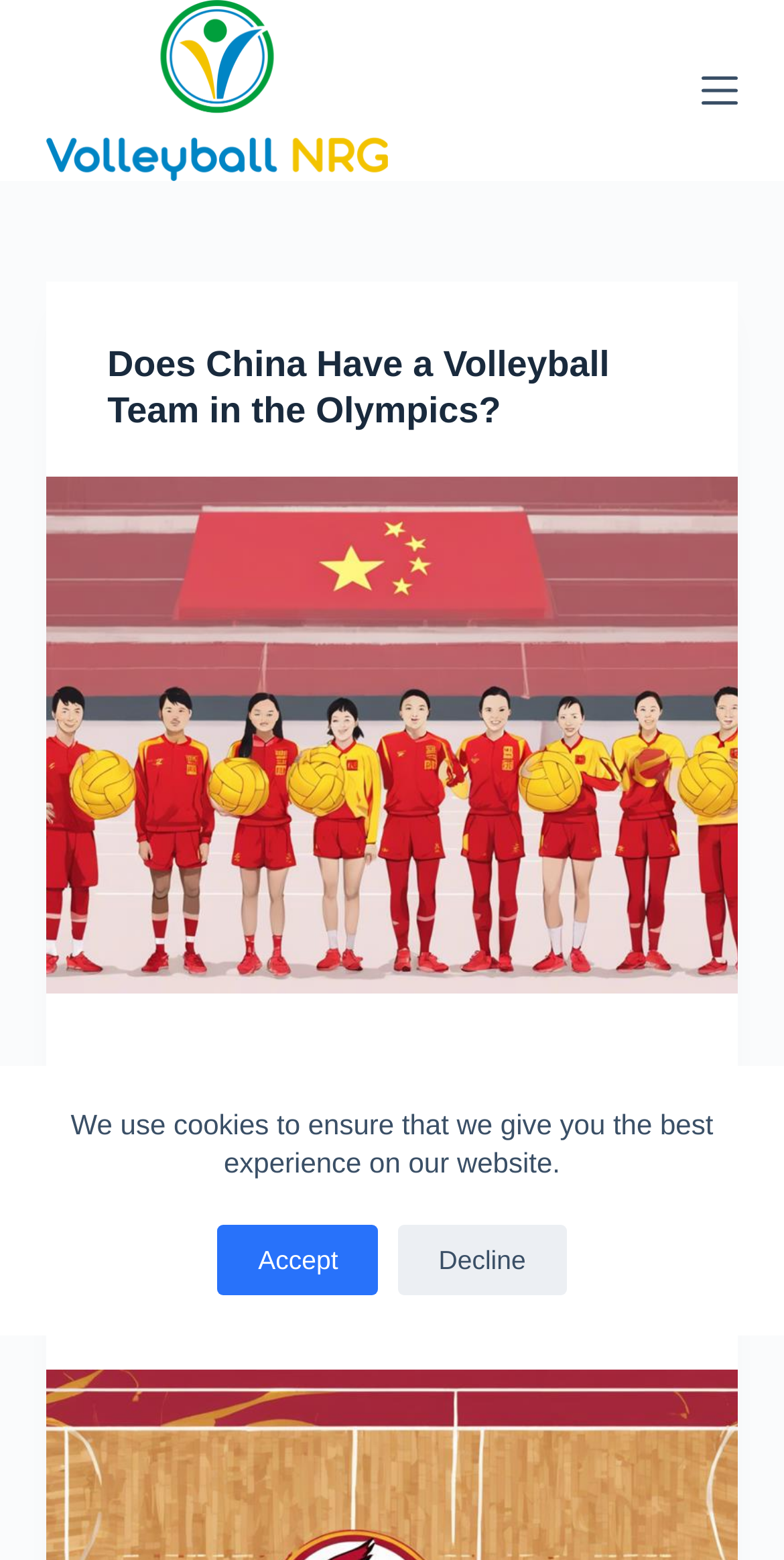Find the bounding box of the element with the following description: "Decline". The coordinates must be four float numbers between 0 and 1, formatted as [left, top, right, bottom].

[0.508, 0.785, 0.722, 0.83]